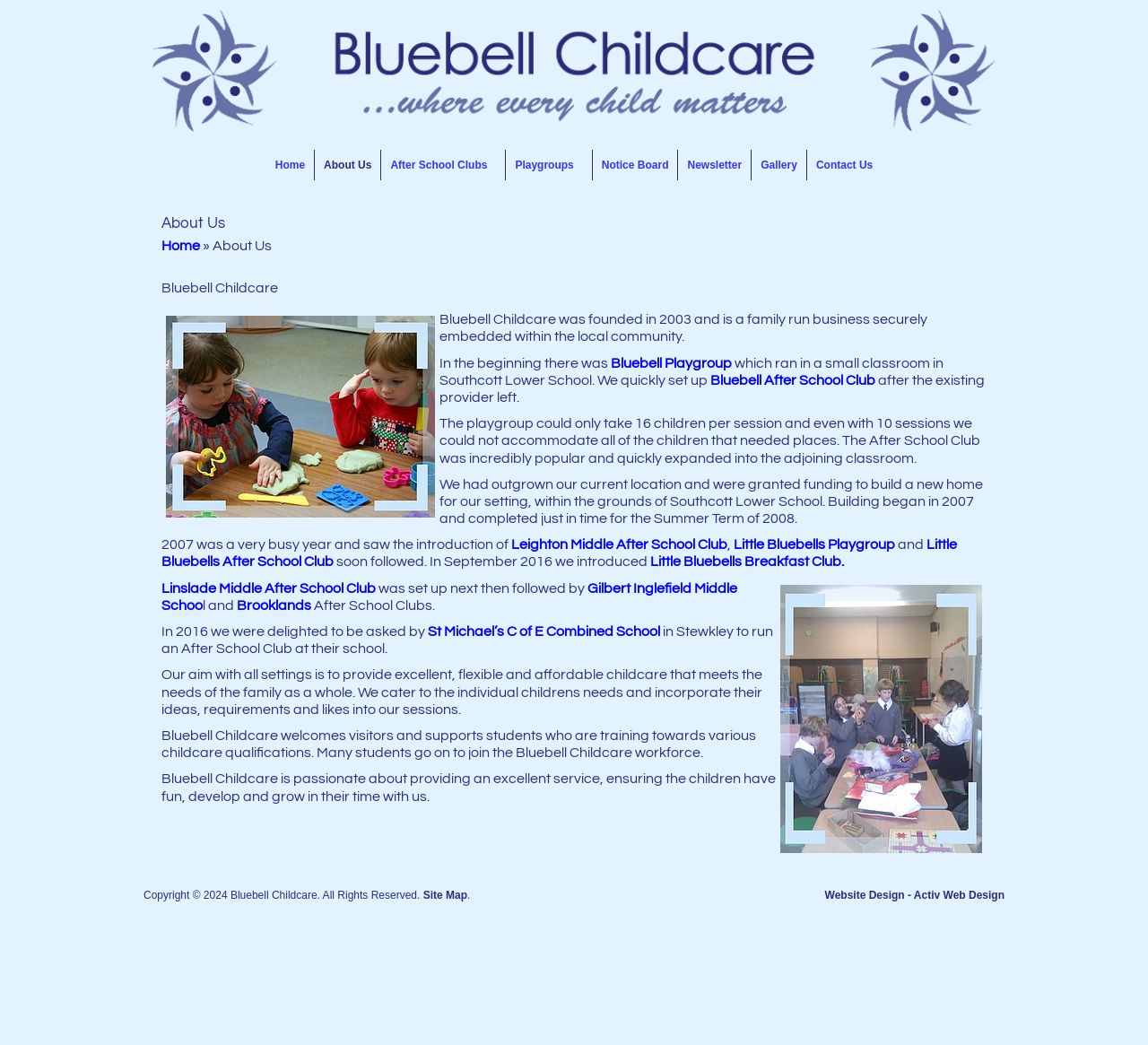Pinpoint the bounding box coordinates of the clickable element needed to complete the instruction: "Click on the 'Home' link". The coordinates should be provided as four float numbers between 0 and 1: [left, top, right, bottom].

[0.232, 0.143, 0.274, 0.173]